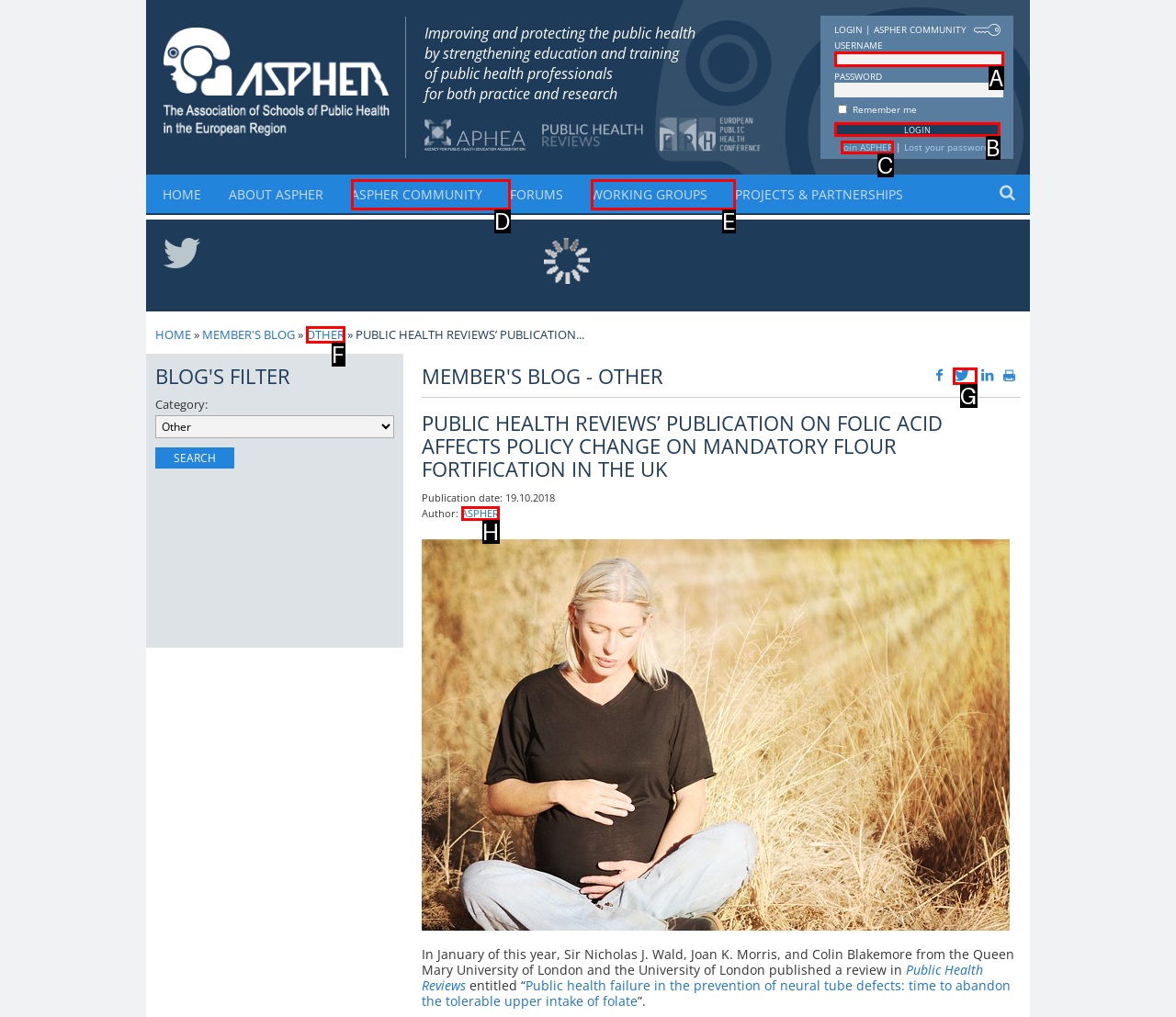Given the element description: parent_node: USERNAME value="LOGIN", choose the HTML element that aligns with it. Indicate your choice with the corresponding letter.

B